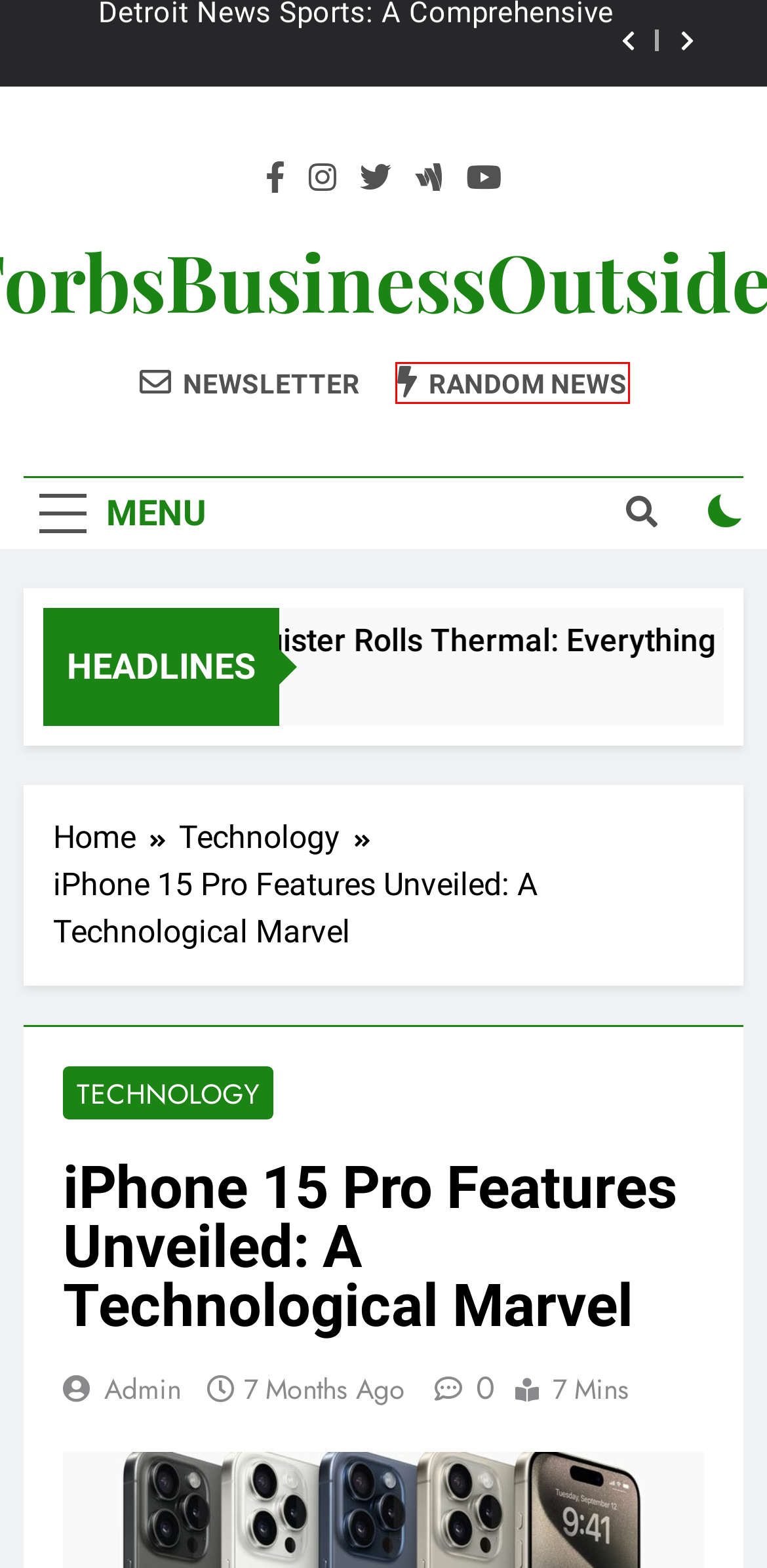You are presented with a screenshot of a webpage containing a red bounding box around an element. Determine which webpage description best describes the new webpage after clicking on the highlighted element. Here are the candidates:
A. Admin - forbsBusinessOutsider
B. Contact - forbsBusinessOutsider
C. forbsBusinessOutsider - Guest and blog Post
D. Laundry Hacks for Backpackers
E. The Dynamic World of Sporting News: Insights, Updates,
F. WooCommerce SEO: A Comprehensive Guide
G. Technology - forbsBusinessOutsider
H. Pool Demolition in Fort Worth: A Comprehensive Guide

C